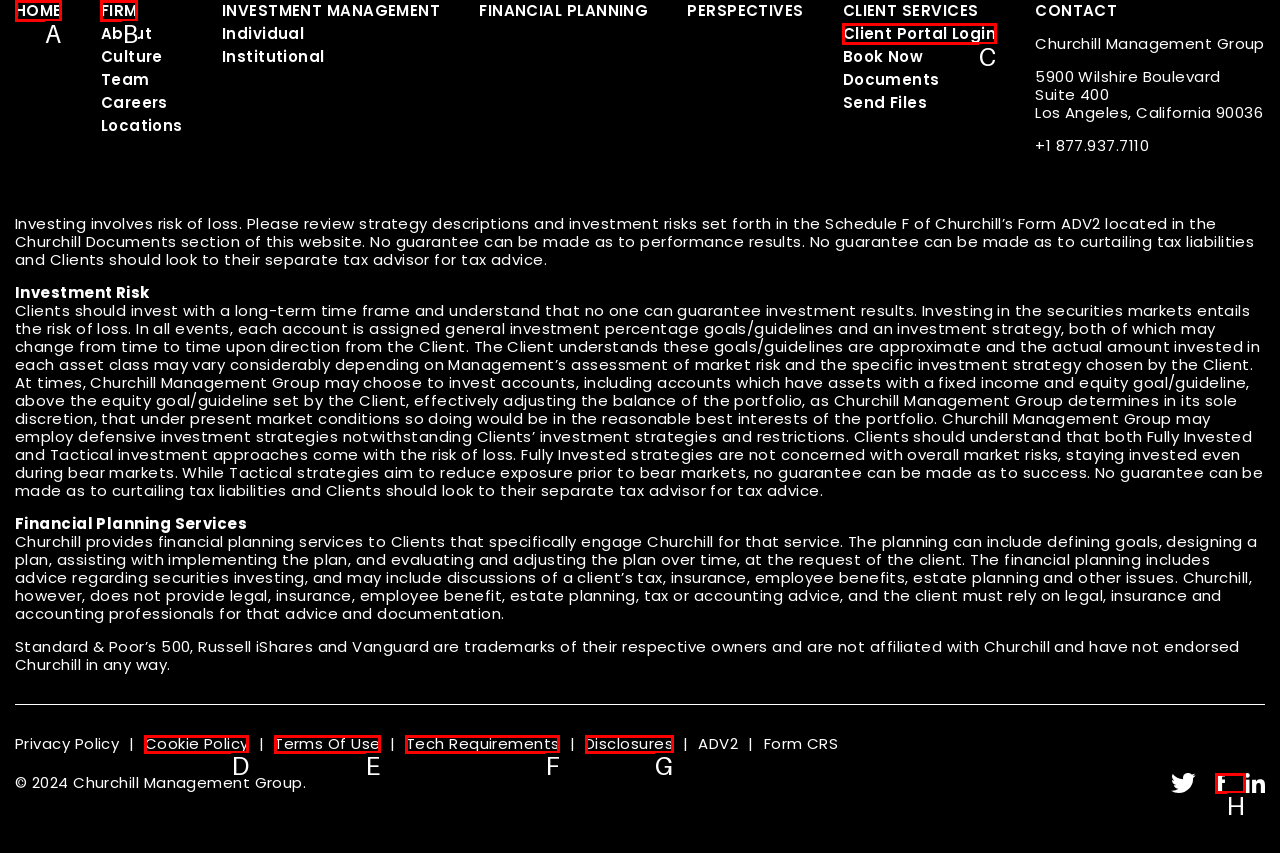Identify the correct HTML element to click for the task: Click HOME. Provide the letter of your choice.

A